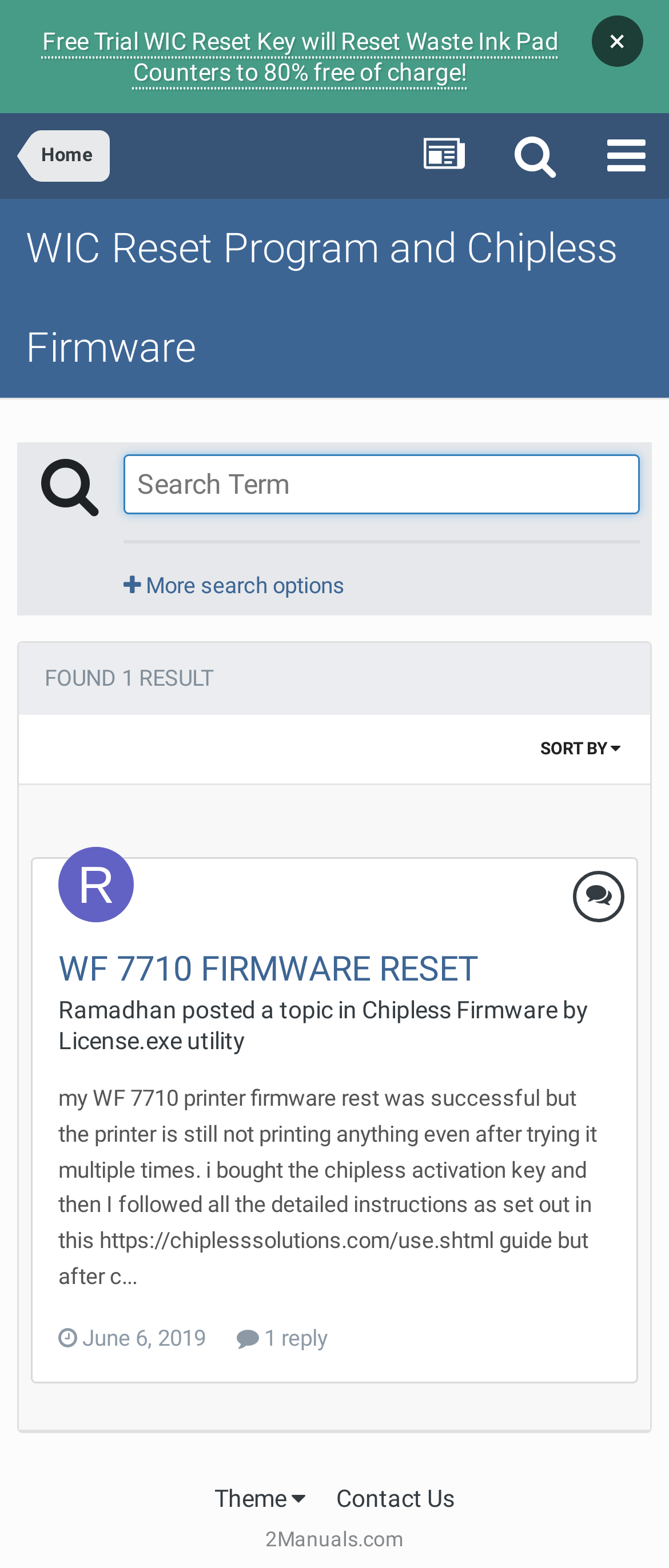Provide a single word or phrase answer to the question: 
What is the date of the topic post?

June 6, 2019